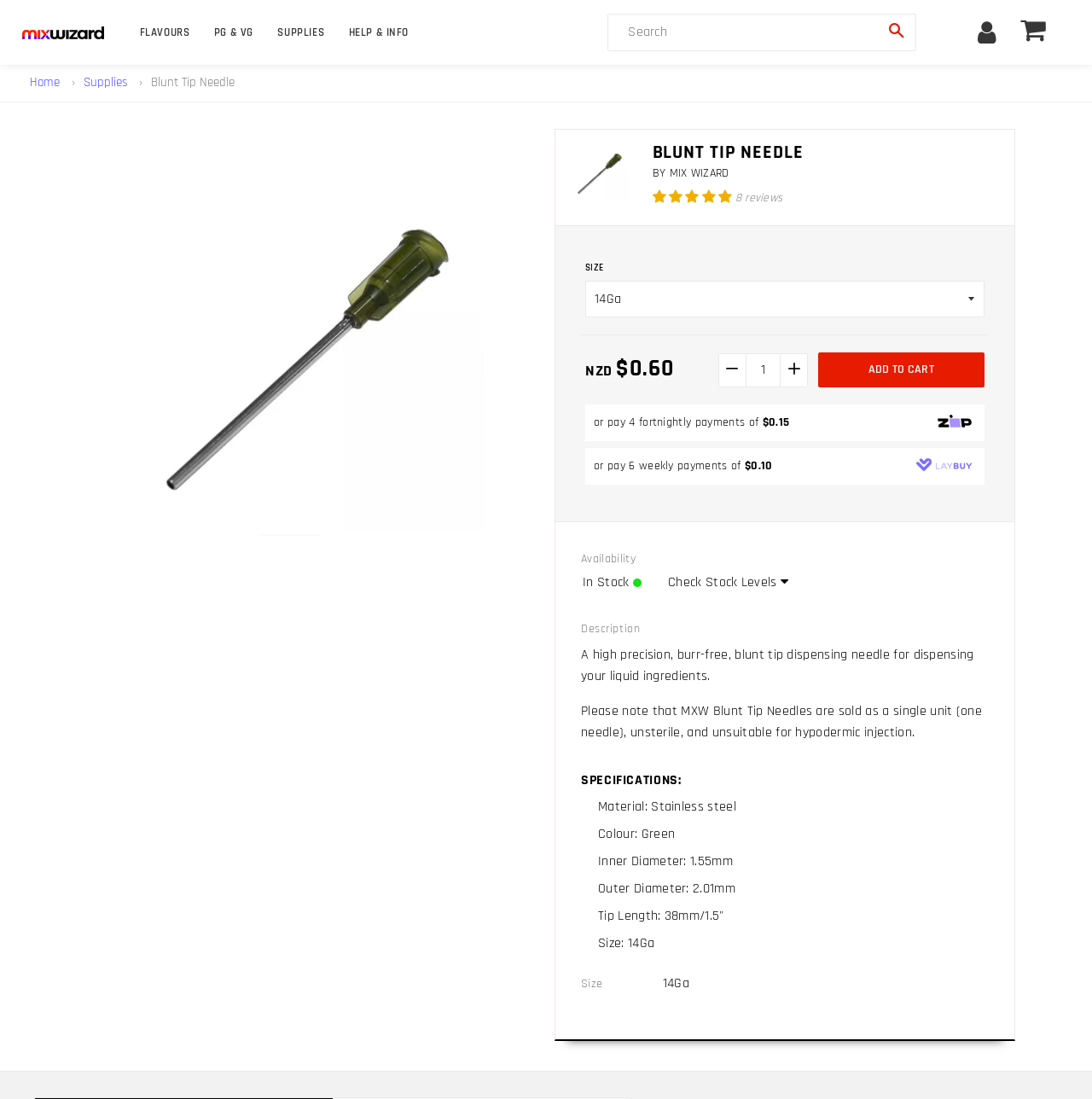What is the material of the blunt tip needle?
From the screenshot, supply a one-word or short-phrase answer.

Stainless steel